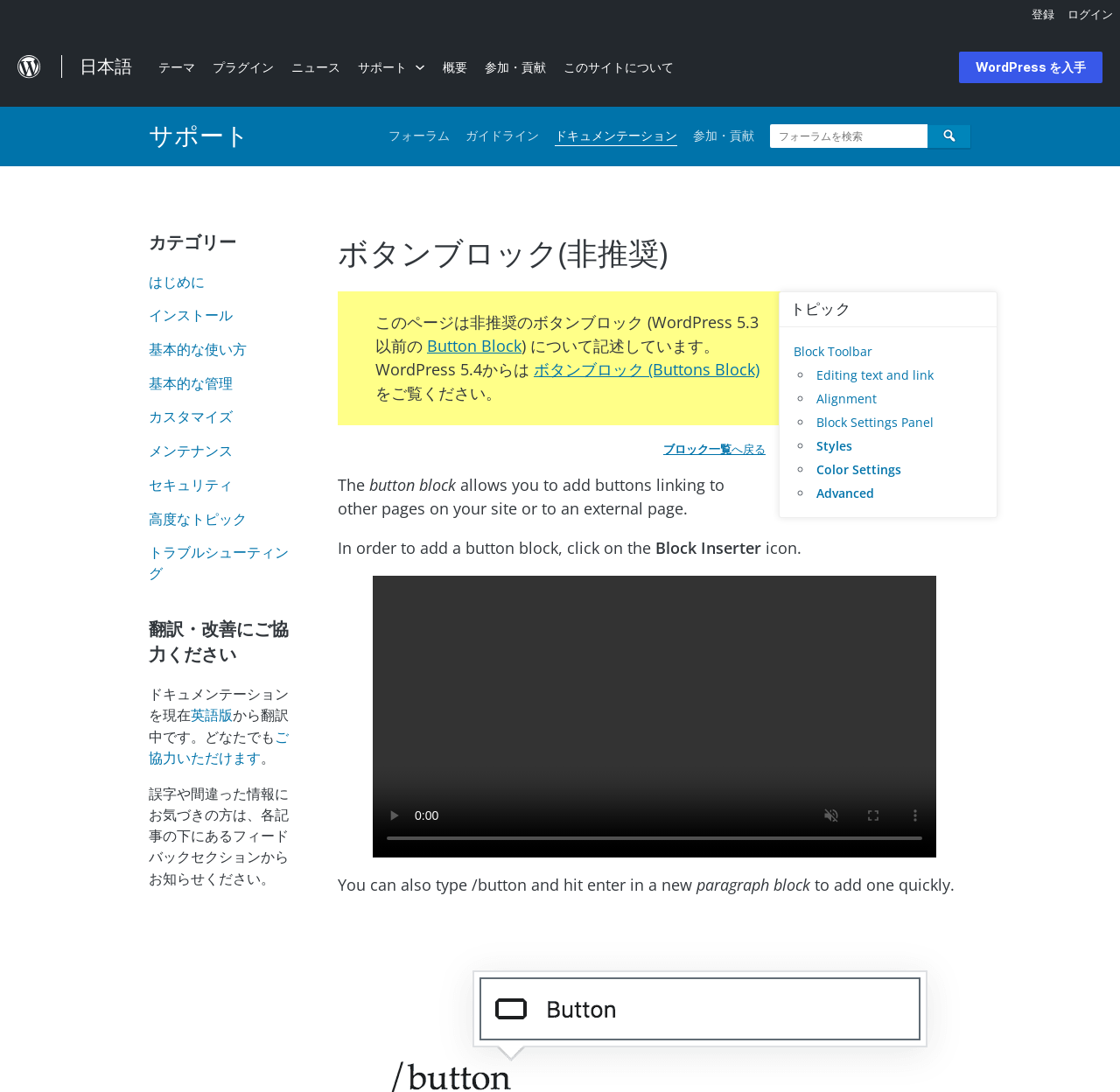Describe every aspect of the webpage in a detailed manner.

This webpage is about the deprecated Button Block in WordPress, specifically for versions prior to 5.3. At the top, there is a menu with options to log in or register, and a WordPress.org logo with a link to the website. Below the menu, there are several links to various sections of the website, including themes, plugins, news, and support.

The main content area is divided into two sections. On the left, there is a list of categories, including getting started, installation, basic usage, and customization. On the right, there is a detailed description of the Button Block, including its features and how to use it. The description is accompanied by a video tutorial, which is currently not playing.

The Button Block section is further divided into several subsections, including an overview, editing text and links, alignment, block settings, styles, color settings, and advanced options. Each subsection has a brief description and a link to more information.

At the bottom of the page, there is a section on translating and improving the documentation, with a link to the English version and a call to action to contribute. There is also a feedback section where users can report errors or provide feedback on the documentation.

Throughout the page, there are various links to related topics, including the Block Toolbar, editing text and links, and block settings. The page also has a search bar at the top right corner, allowing users to search for specific topics within the documentation.